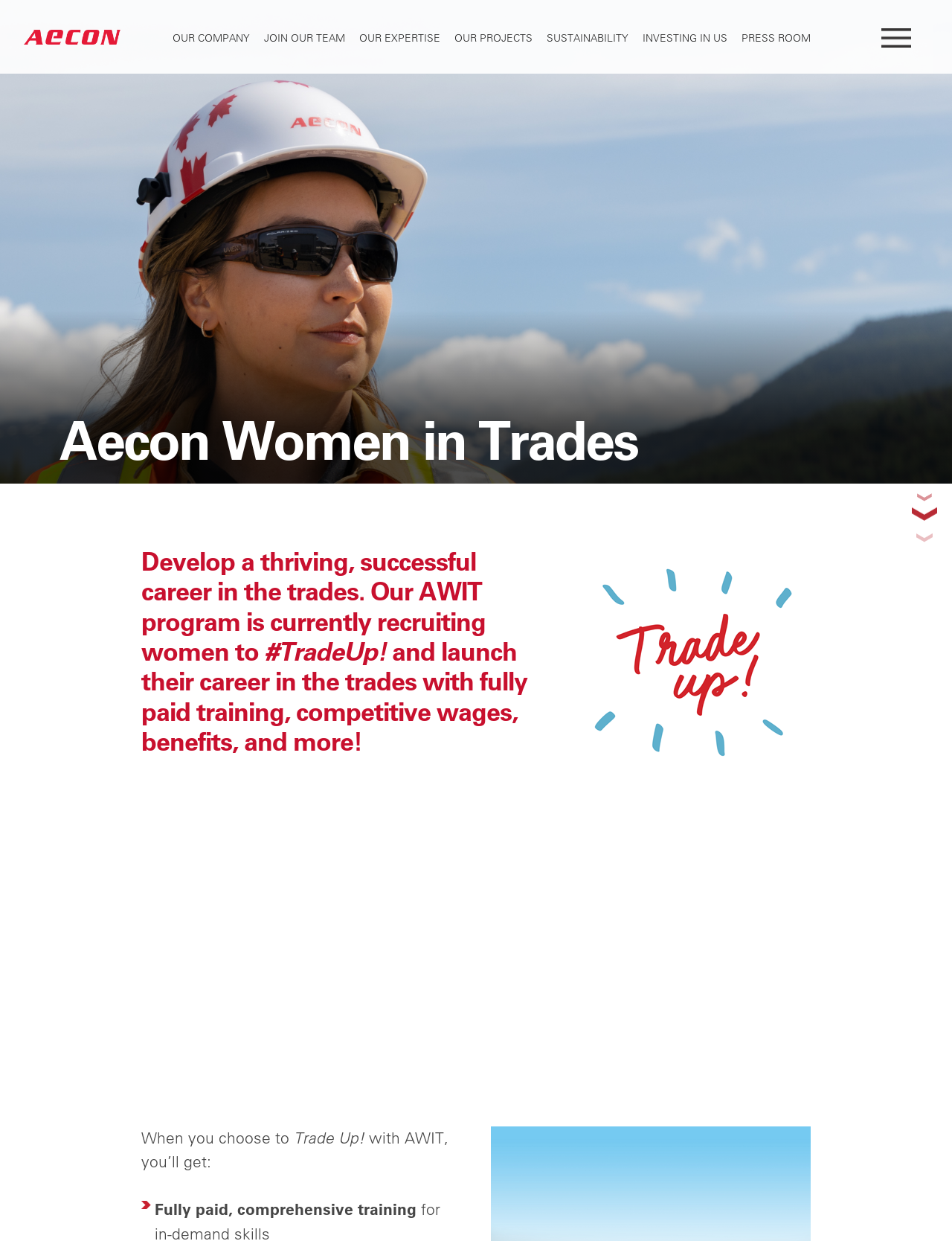Provide a comprehensive caption for the webpage.

The webpage is about Aecon Women in Trades, a program that supports women in developing a successful career in the trades. At the top of the page, there is a header section with a series of links, including "AECON", "OUR COMPANY", "JOIN OUR TEAM", "OUR EXPERTISE", "OUR PROJECTS", "SUSTAINABILITY", "INVESTING IN US", and "PRESS ROOM". These links are positioned horizontally across the top of the page, with an "Open Menu" button at the far right.

Below the header section, there is a large image that spans the entire width of the page, with a title "Aecon Women in Trades" overlaid on top of it. The title is centered and positioned about one-third of the way down from the top of the page.

Underneath the title, there are three paragraphs of text that describe the program. The first paragraph invites women to develop a thriving career in the trades through the AWIT program. The second paragraph explains that the program is currently recruiting women and offers fully paid training, competitive wages, benefits, and more. The third paragraph is a call to action, encouraging women to "Trade Up!" and join the program.

To the right of the second paragraph, there is an image of the "Trade Up Program Logo". Below the paragraphs, there is another section with a heading "When you choose to Trade Up! with AWIT, you’ll get:" followed by a list of benefits, including "Fully paid, comprehensive training".

Overall, the page has a clean and organized layout, with a clear focus on promoting the Aecon Women in Trades program and its benefits.